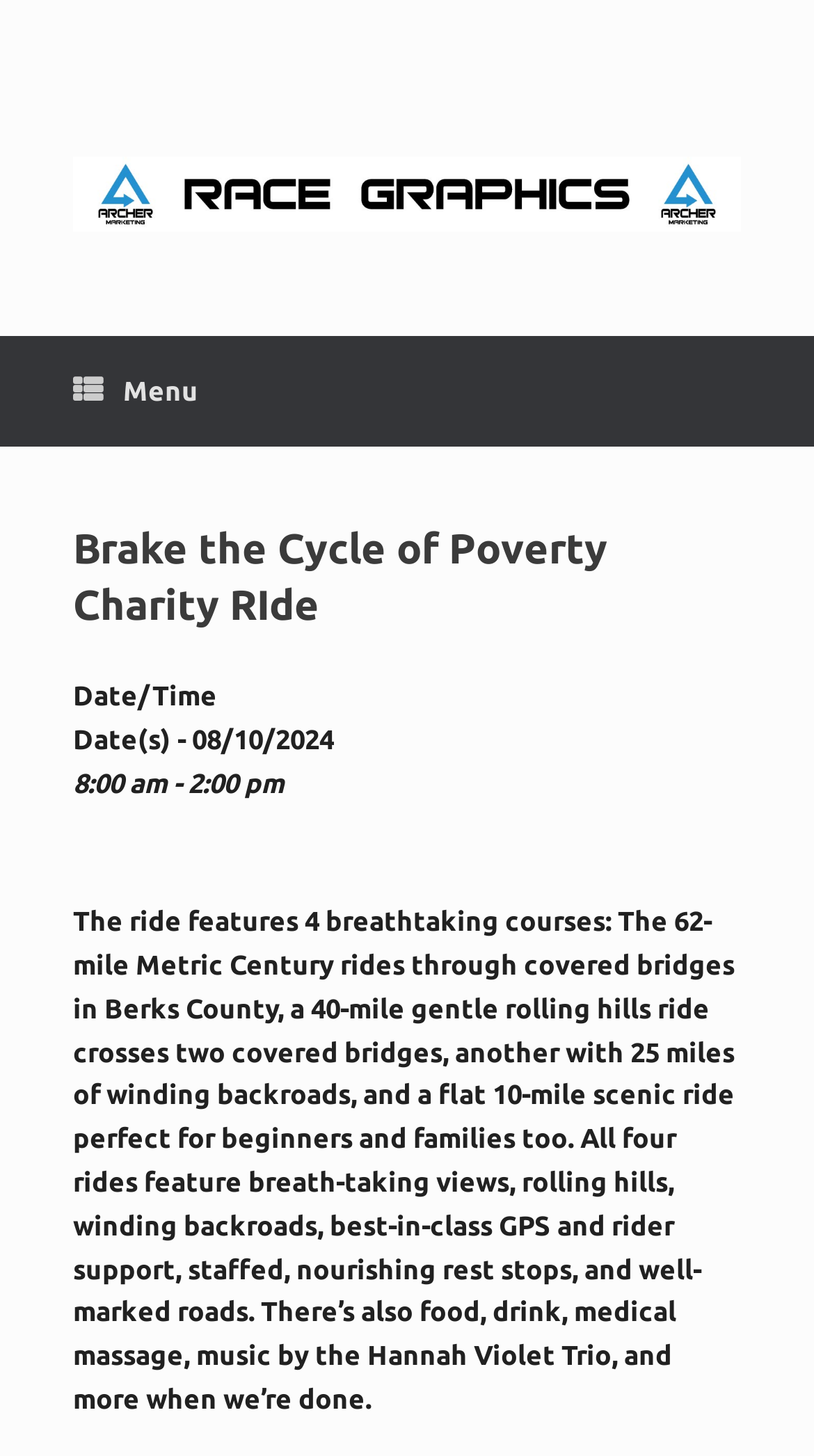Extract the primary heading text from the webpage.

Brake the Cycle of Poverty Charity RIde